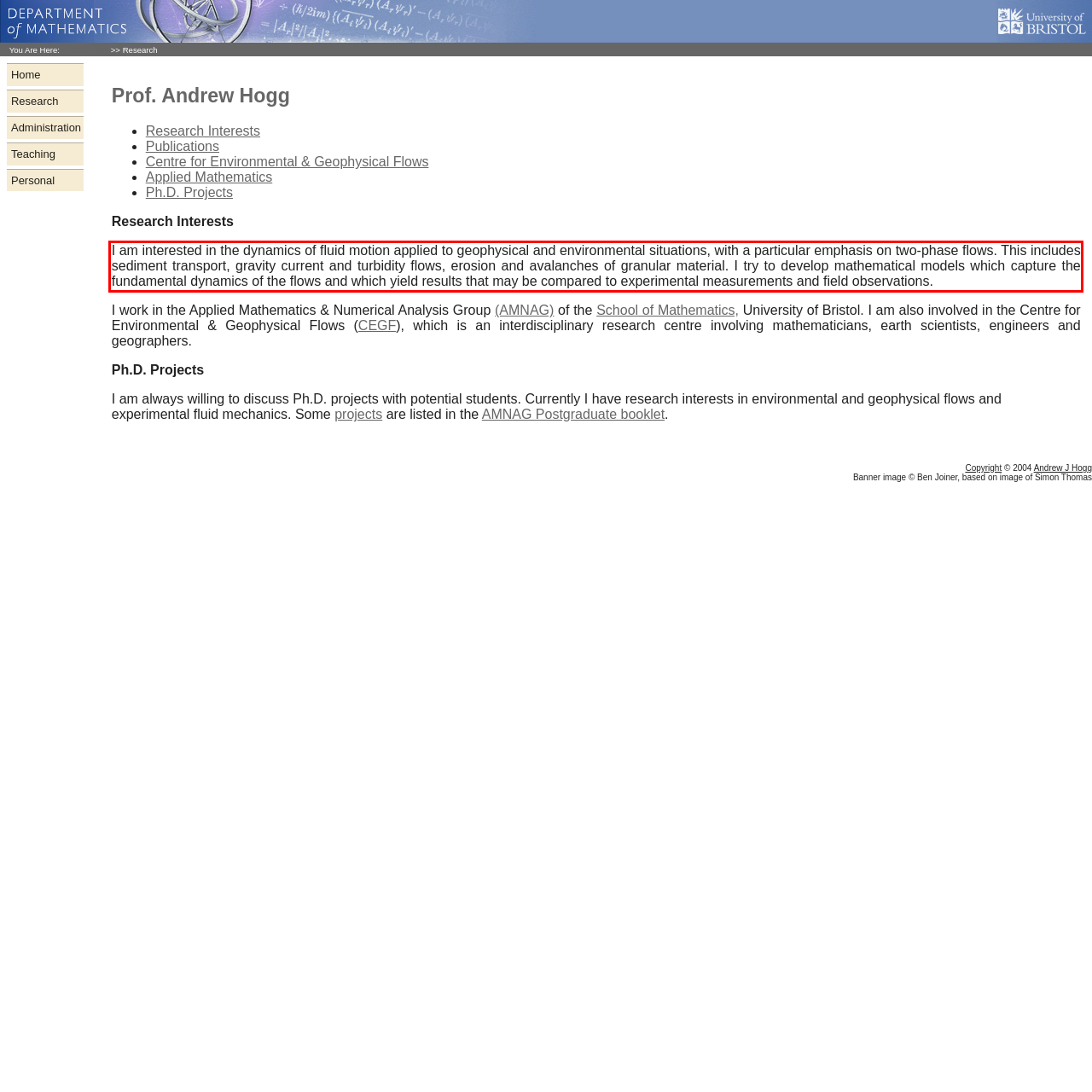Given a webpage screenshot with a red bounding box, perform OCR to read and deliver the text enclosed by the red bounding box.

I am interested in the dynamics of fluid motion applied to geophysical and environmental situations, with a particular emphasis on two-phase flows. This includes sediment transport, gravity current and turbidity flows, erosion and avalanches of granular material. I try to develop mathematical models which capture the fundamental dynamics of the flows and which yield results that may be compared to experimental measurements and field observations.